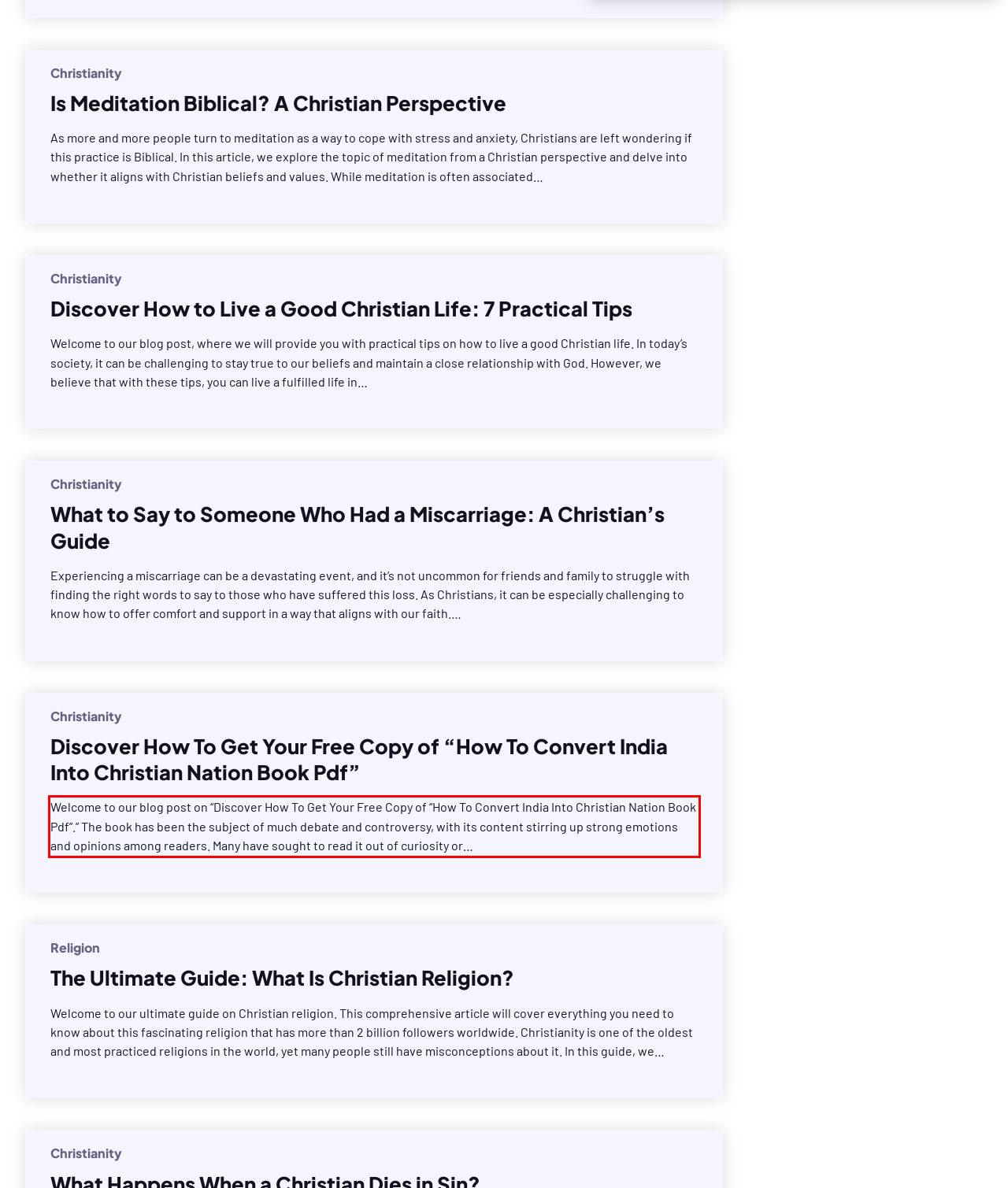Given a webpage screenshot, locate the red bounding box and extract the text content found inside it.

Welcome to our blog post on “Discover How To Get Your Free Copy of “How To Convert India Into Christian Nation Book Pdf”.” The book has been the subject of much debate and controversy, with its content stirring up strong emotions and opinions among readers. Many have sought to read it out of curiosity or…